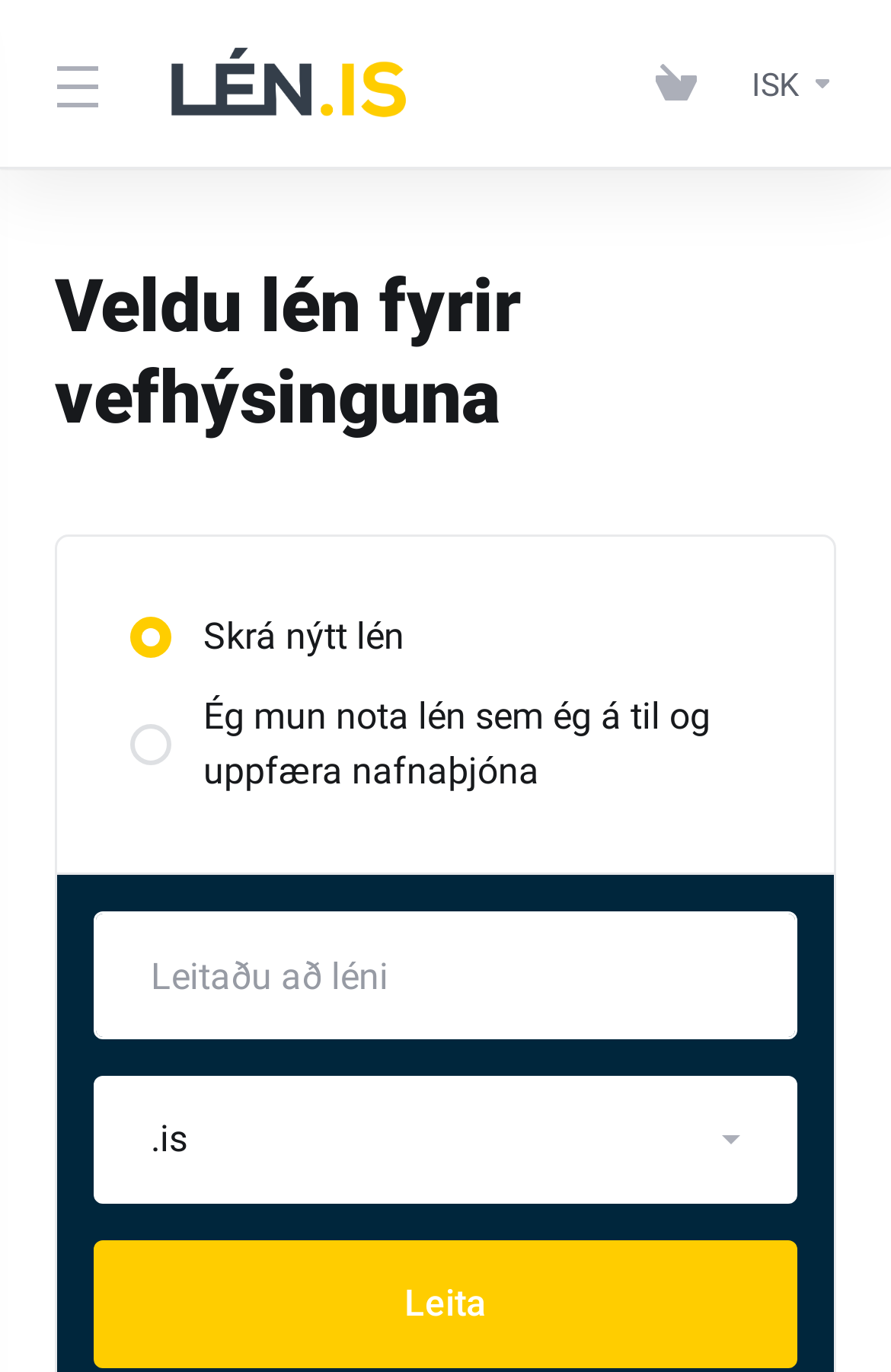Produce an extensive caption that describes everything on the webpage.

The webpage is titled "Karfa - Opin kerfi hf" and has a prominent link with the same text at the top, accompanied by an image. To the right of the title, there are three links: a button with no text, a link with the text "ISK" and a currency symbol, and another link with a symbol.

Below the title, there is a heading that reads "Veldu lén fyrir vefhýsinguna" (which translates to "Choose a domain for web hosting"). Underneath this heading, there are two sections with insertions and static text. The first section has the text "Skrá nýtt lén" (which means "Create a new domain"), and the second section has a longer text that explains the user's intention to use an existing domain and update the name service.

To the right of these sections, there is a non-required textbox that spans most of the width of the page. Below the textbox, there is a static text ".is" which is likely a top-level domain. Finally, at the bottom of the page, there is a button labeled "Leita" (which means "Search" in Icelandic).